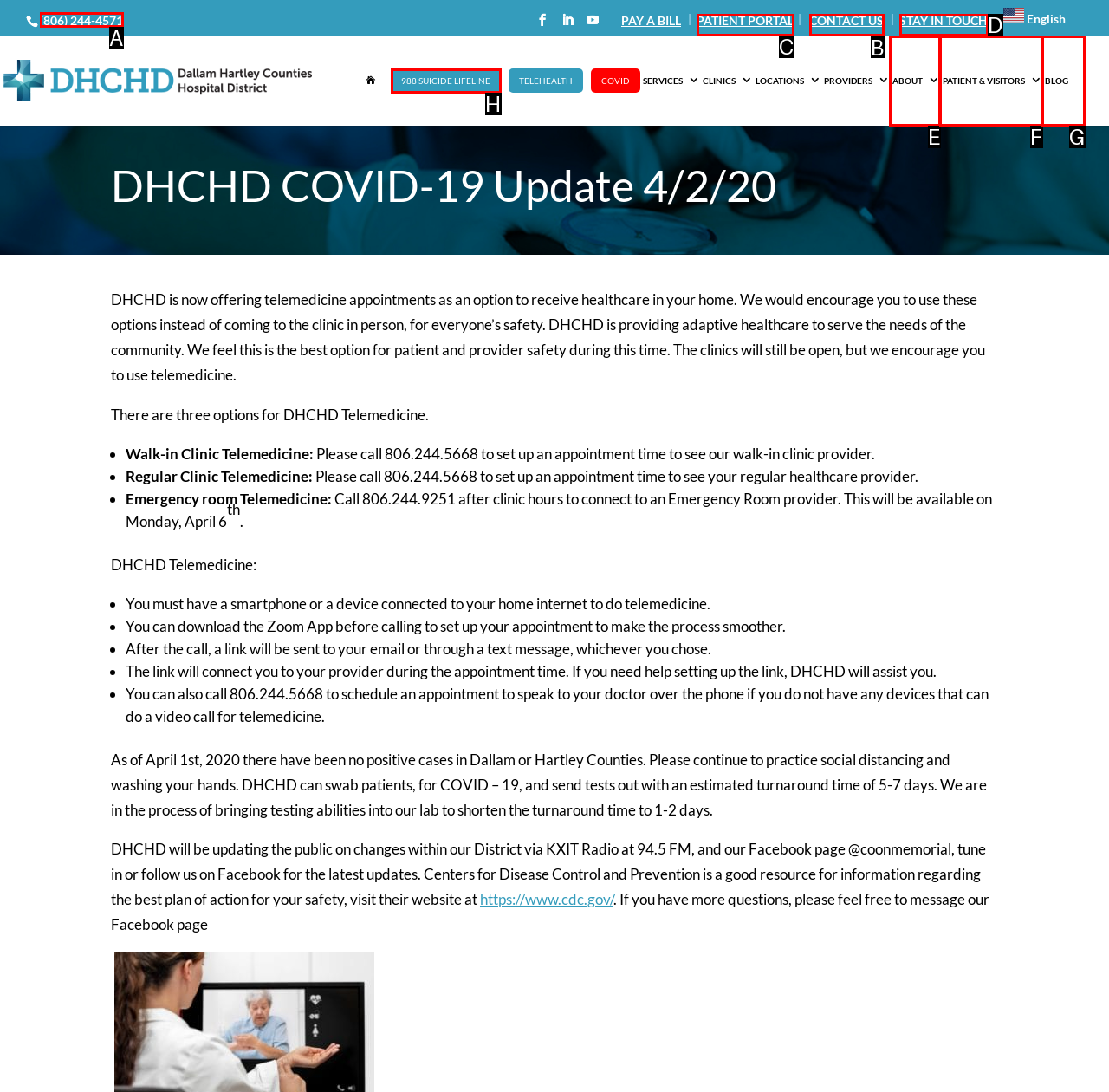Specify which UI element should be clicked to accomplish the task: View product details. Answer with the letter of the correct choice.

None